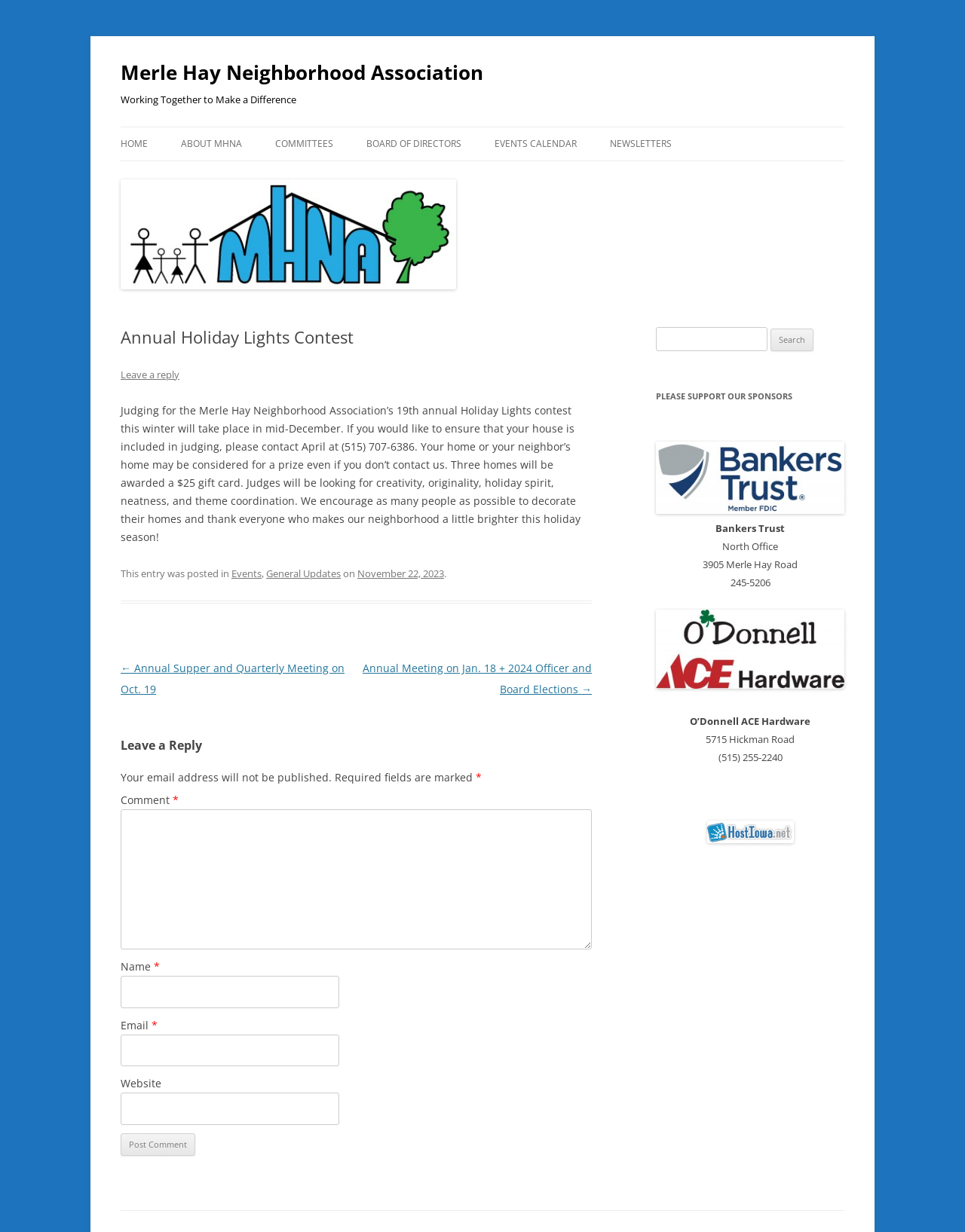Identify and provide the main heading of the webpage.

Merle Hay Neighborhood Association